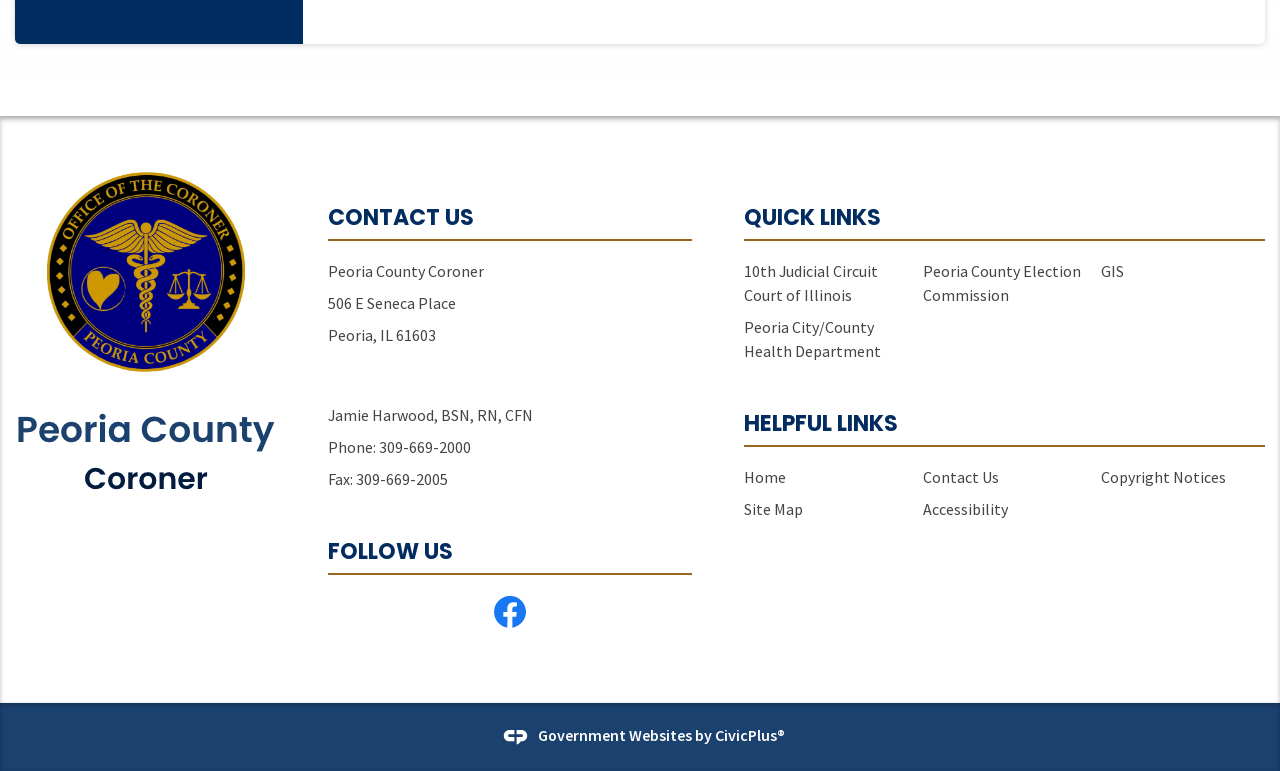Find the bounding box coordinates for the UI element that matches this description: "Peoria City/County Health Department".

[0.581, 0.411, 0.688, 0.468]